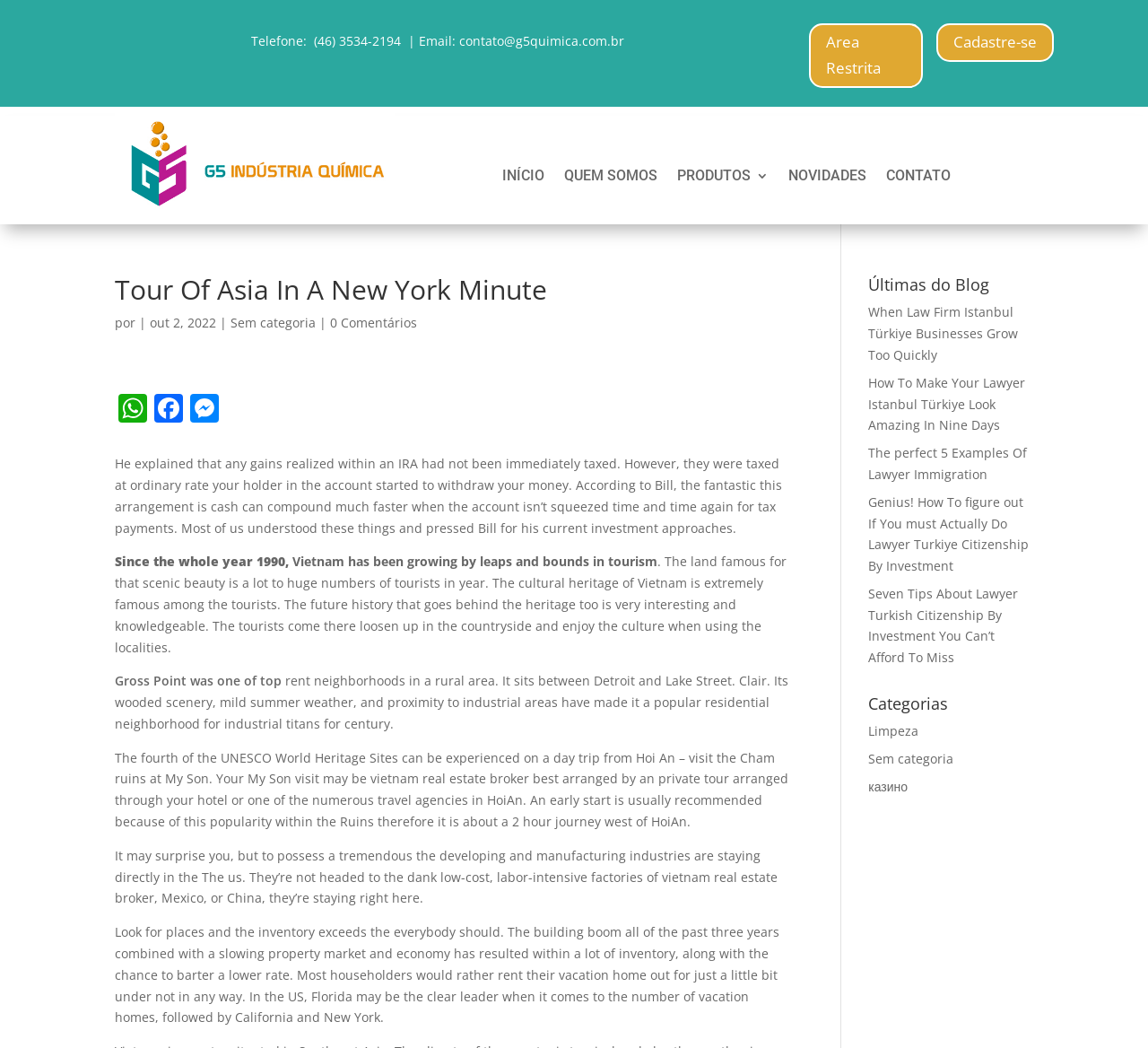Extract the bounding box coordinates for the described element: "Area Restrita". The coordinates should be represented as four float numbers between 0 and 1: [left, top, right, bottom].

[0.705, 0.022, 0.804, 0.084]